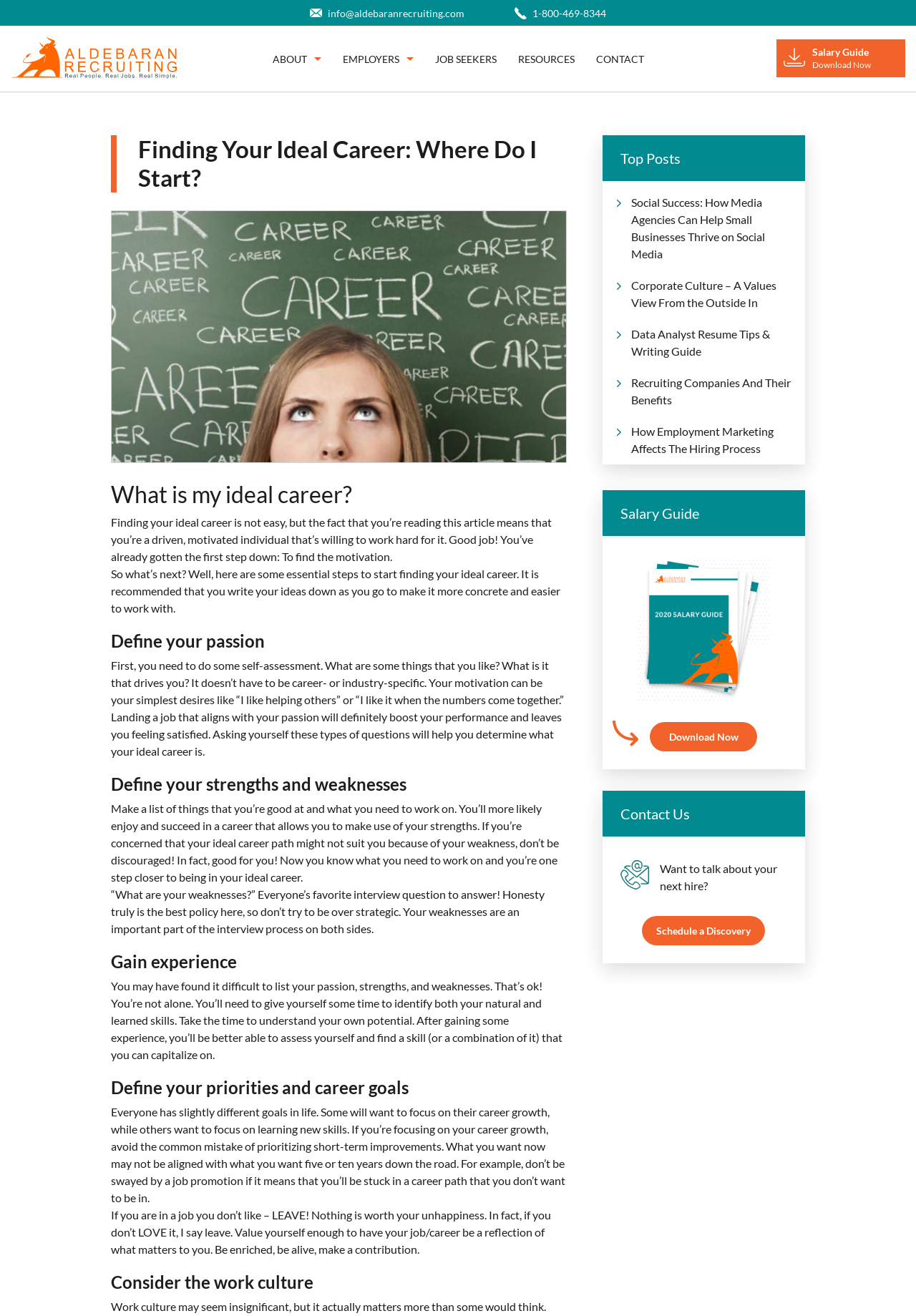How can you contact the company?
Refer to the image and give a detailed answer to the query.

You can contact the company by scheduling a discovery, which is mentioned in the Contact Us section at the bottom of the webpage. This allows you to talk about your next hire with the company.